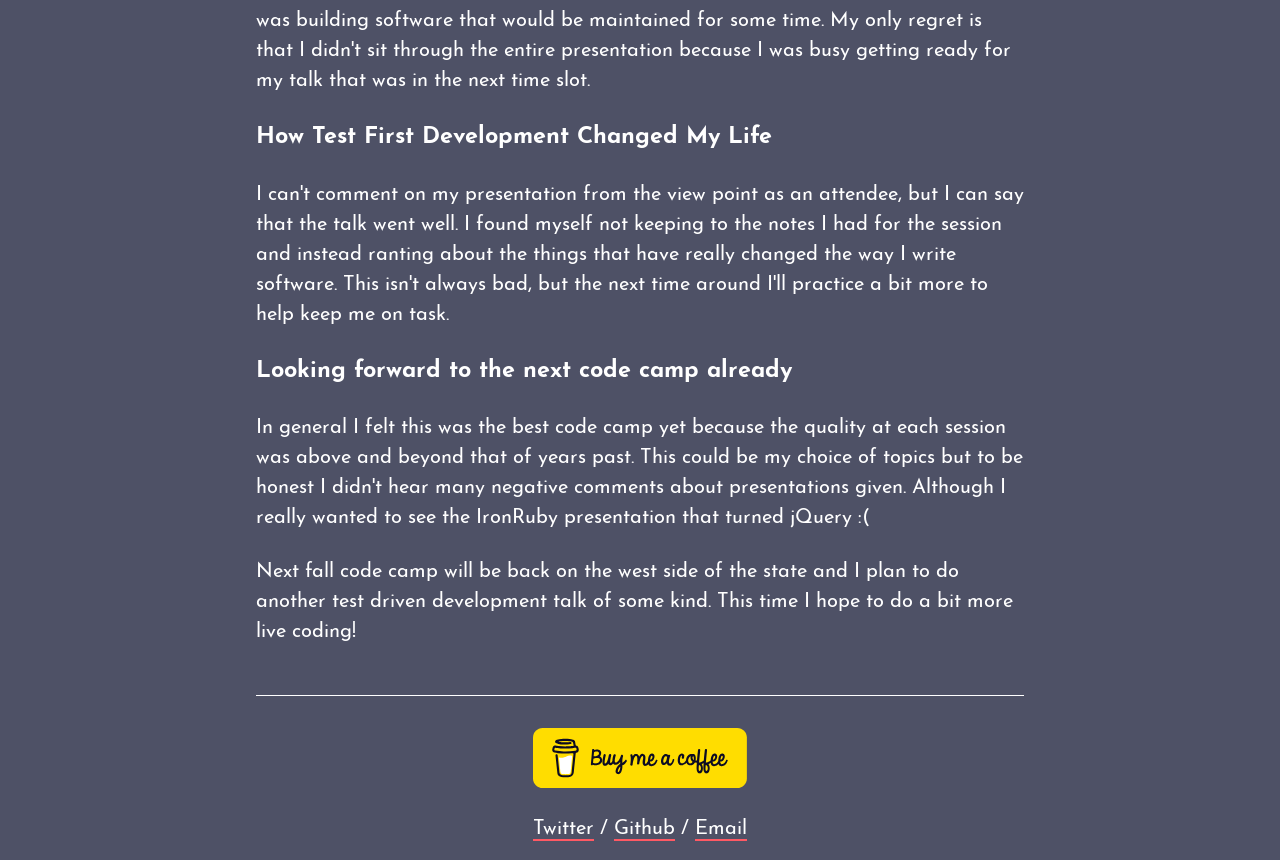Answer the question briefly using a single word or phrase: 
What is the topic of the first heading?

Test First Development